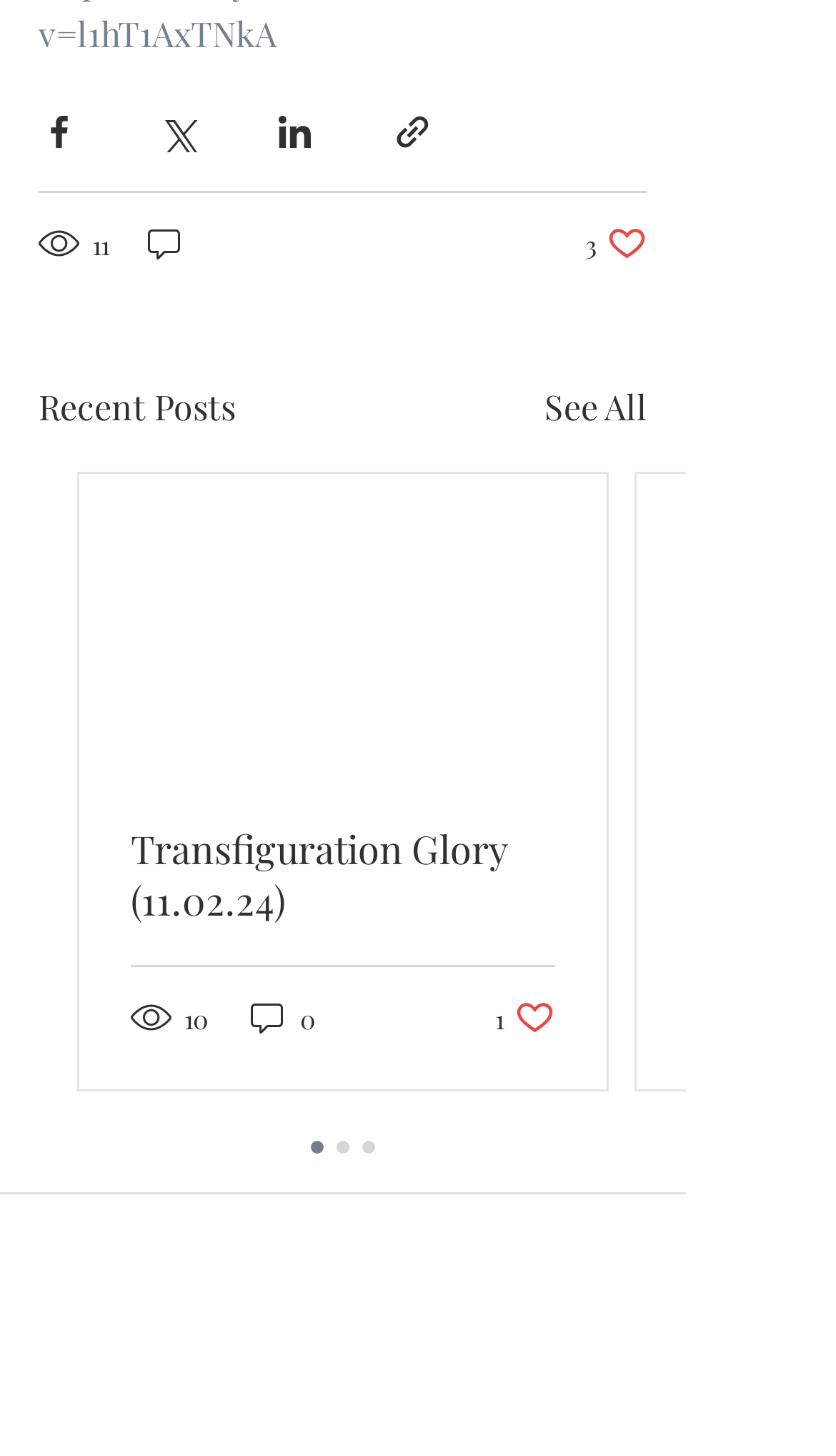Using the details from the image, please elaborate on the following question: What is the name of the author or creator of the website?

The name of the author or creator of the website is Walgrave Benefice, which is mentioned in the footer of the webpage as '©2020 by Walgrave Benefice'.